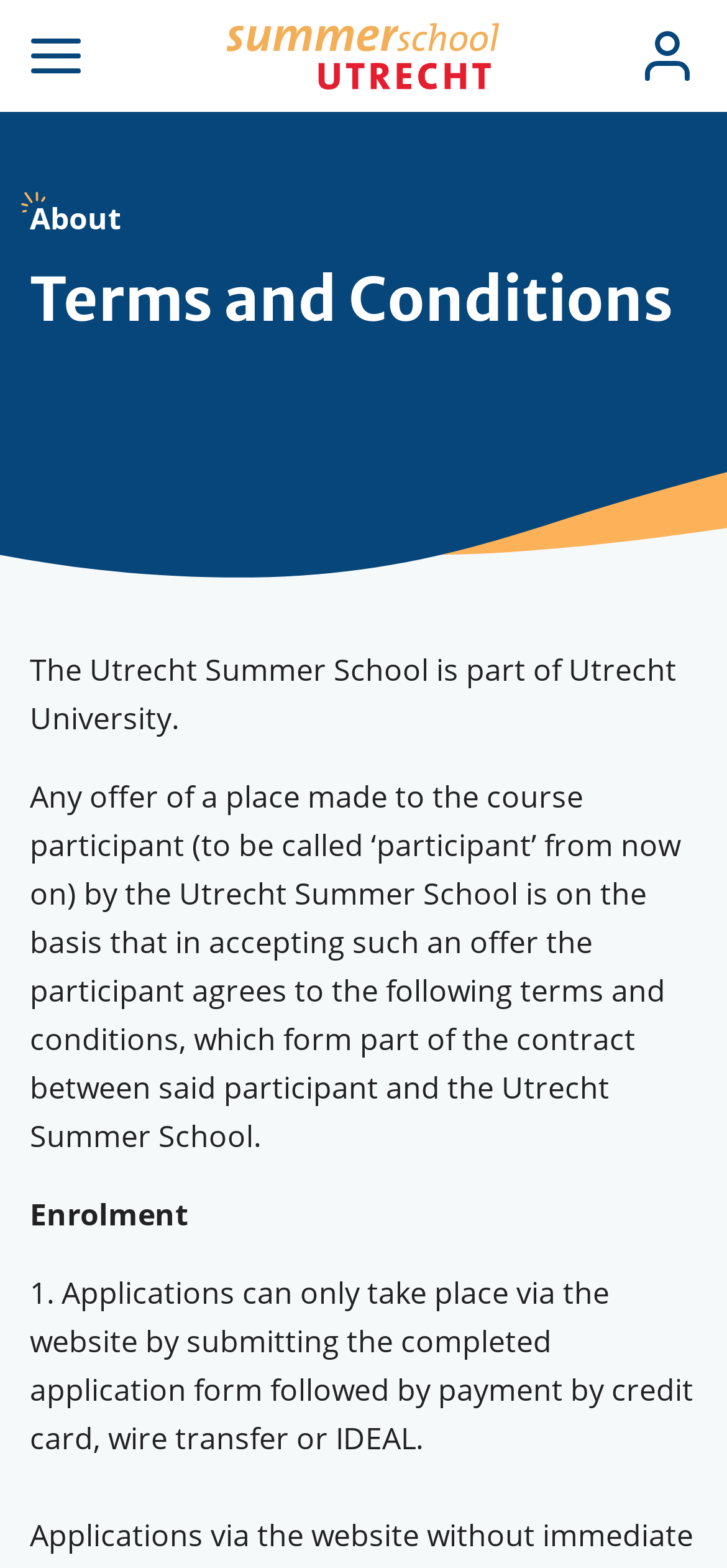Provide an in-depth caption for the elements present on the webpage.

The webpage is about the Terms and Conditions of the Utrecht Summer School, which is part of Utrecht University. At the top left corner, there is a "Skip to main content" link, followed by an "Open navigation" button. To the right of these elements, the Utrecht Summer School logo is displayed, which is also a link to the homepage. Above the logo, there is a "User account menu" heading, and a "Log in" link is positioned to the right of it.

Below the logo, there are several headings and paragraphs of text. The main heading "Terms and Conditions" is centered at the top, followed by a paragraph explaining that the Utrecht Summer School is part of Utrecht University. The next paragraph outlines the terms and conditions of accepting a place at the school, which forms part of the contract between the participant and the school.

Further down, there is a subheading "Enrolment" and a paragraph detailing the application process, which can only be done via the website by submitting the completed application form and making a payment.